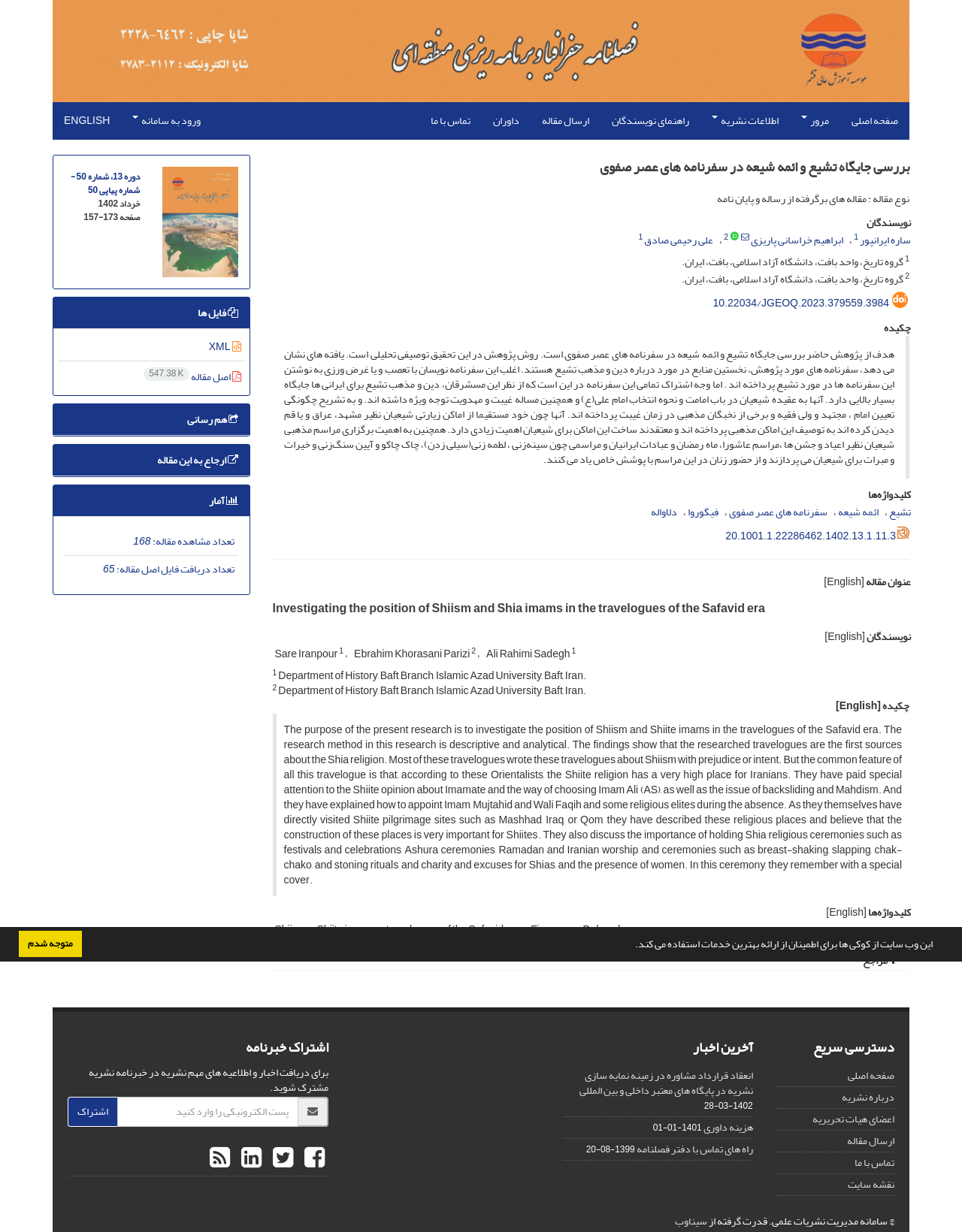Please find the bounding box coordinates of the element that needs to be clicked to perform the following instruction: "download the file". The bounding box coordinates should be four float numbers between 0 and 1, represented as [left, top, right, bottom].

[0.205, 0.245, 0.247, 0.262]